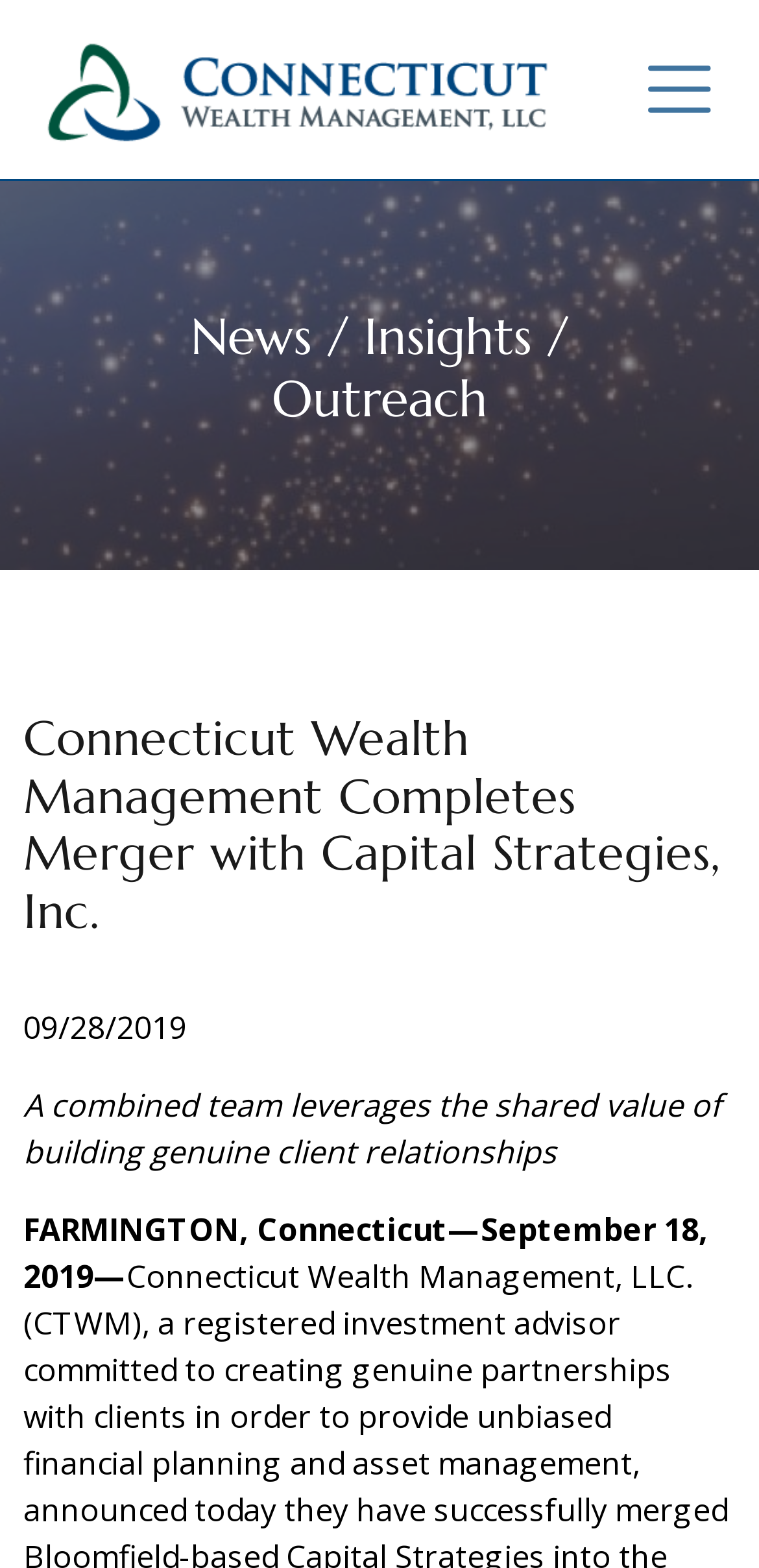What is the company's name?
Observe the image and answer the question with a one-word or short phrase response.

Connecticut Wealth Management